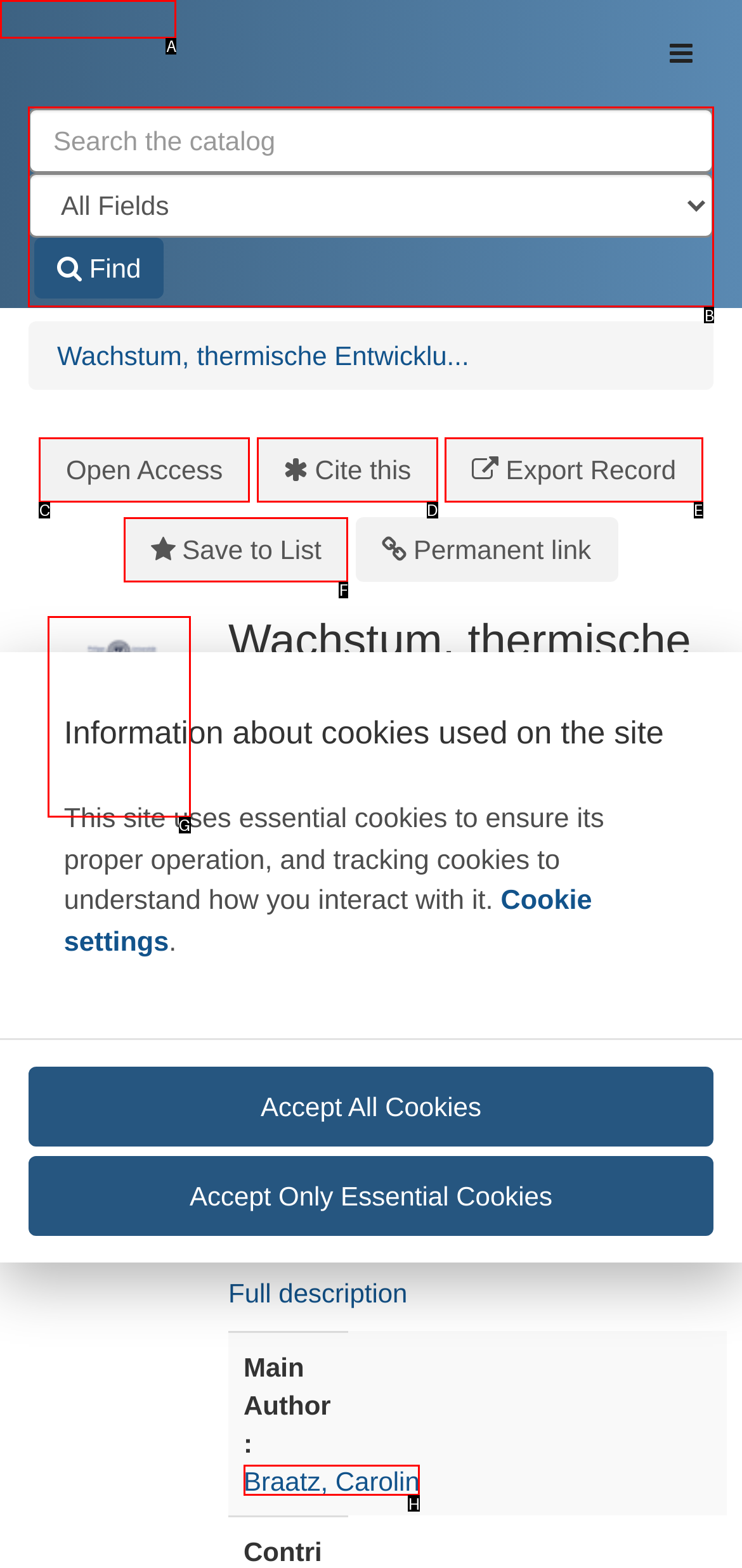Tell me which one HTML element I should click to complete the following task: Search for a term Answer with the option's letter from the given choices directly.

B